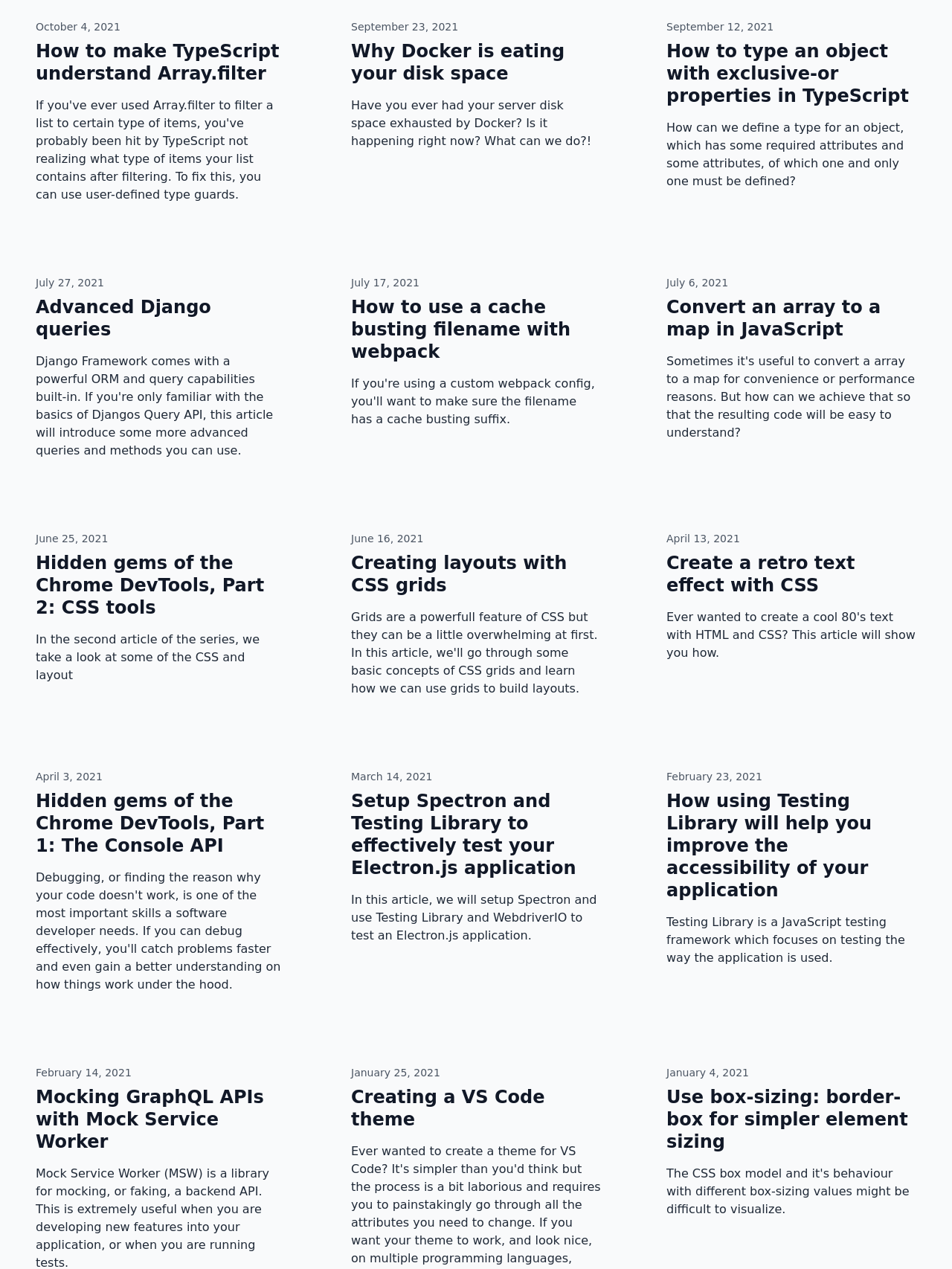Identify the bounding box coordinates of the clickable region necessary to fulfill the following instruction: "Explore the guide on creating a retro text effect with CSS". The bounding box coordinates should be four float numbers between 0 and 1, i.e., [left, top, right, bottom].

[0.7, 0.435, 0.962, 0.47]